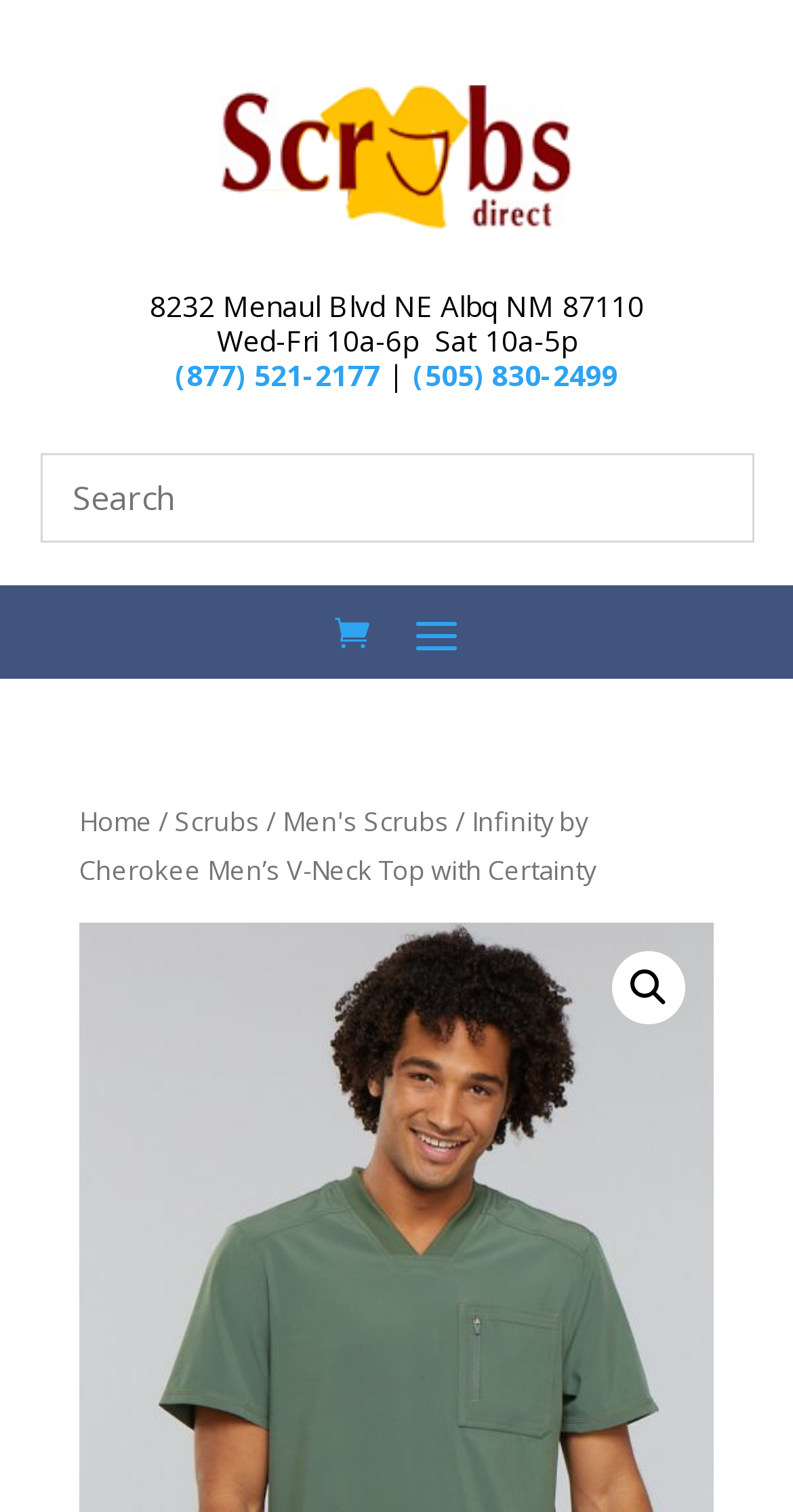What are the store's hours?
Using the image as a reference, give an elaborate response to the question.

I found the store's hours by examining the static text element located below the address, which displays the hours of operation.